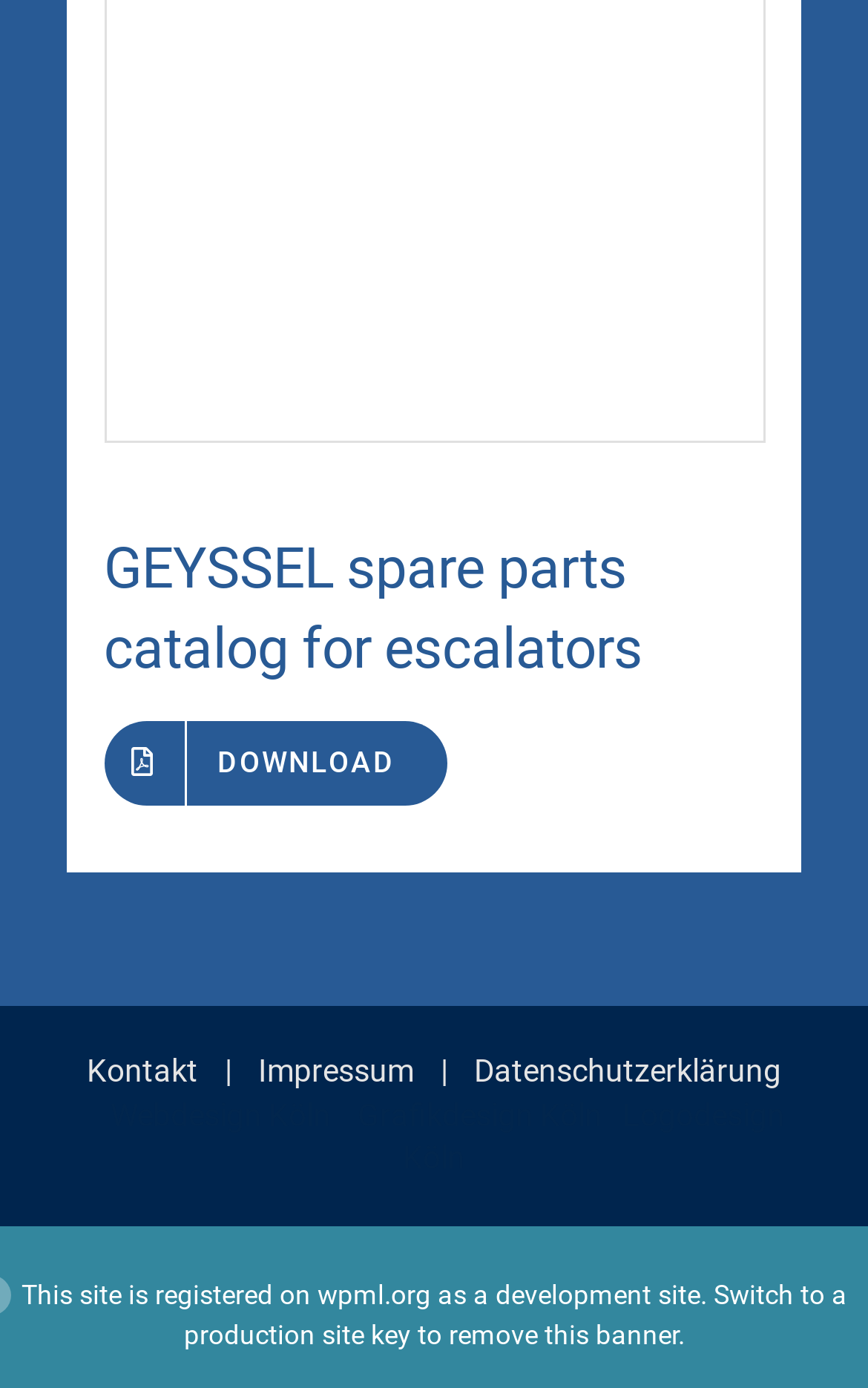Provide a short answer to the following question with just one word or phrase: What is the purpose of the 'DOWNLOAD' link?

Unknown